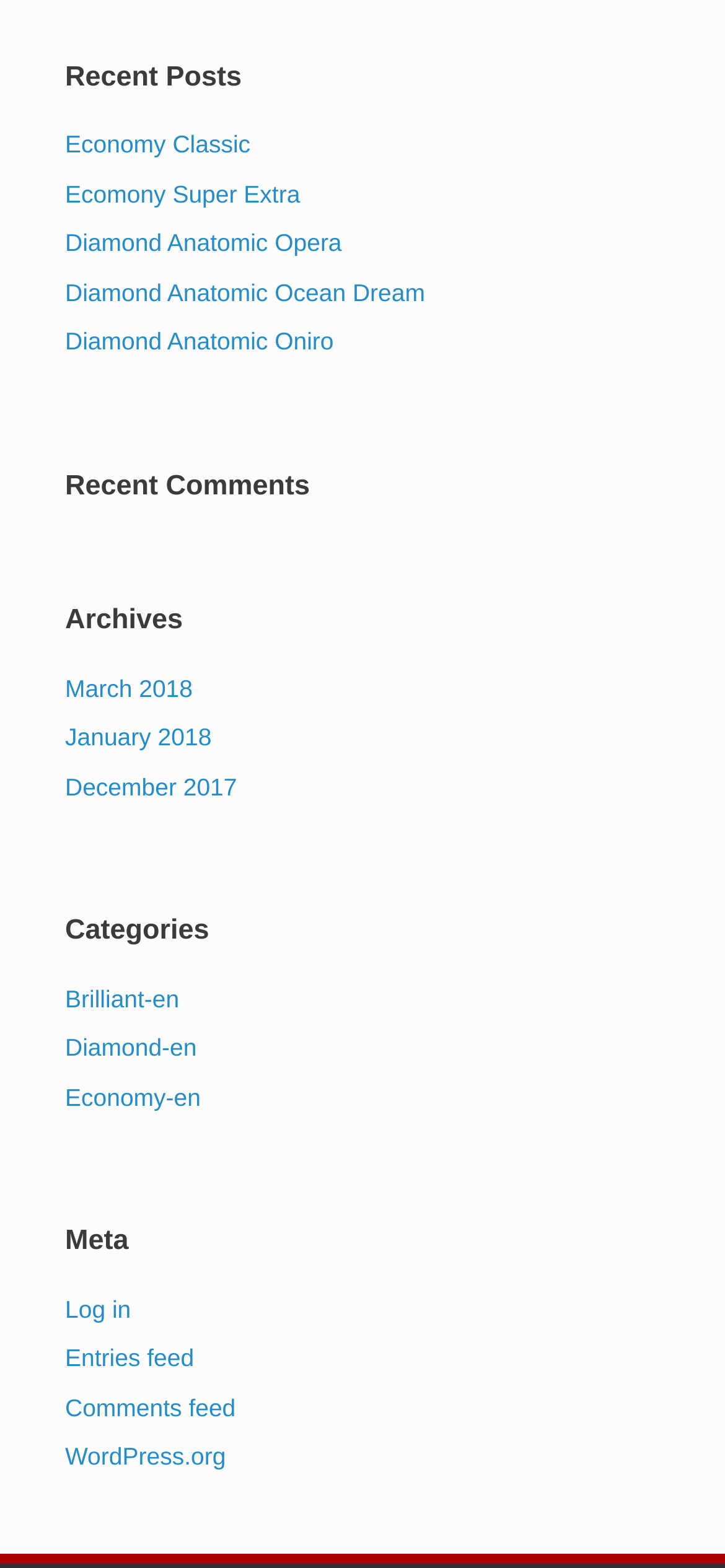Find the UI element described as: "Diamond Anatomic Ocean Dream" and predict its bounding box coordinates. Ensure the coordinates are four float numbers between 0 and 1, [left, top, right, bottom].

[0.09, 0.178, 0.586, 0.195]